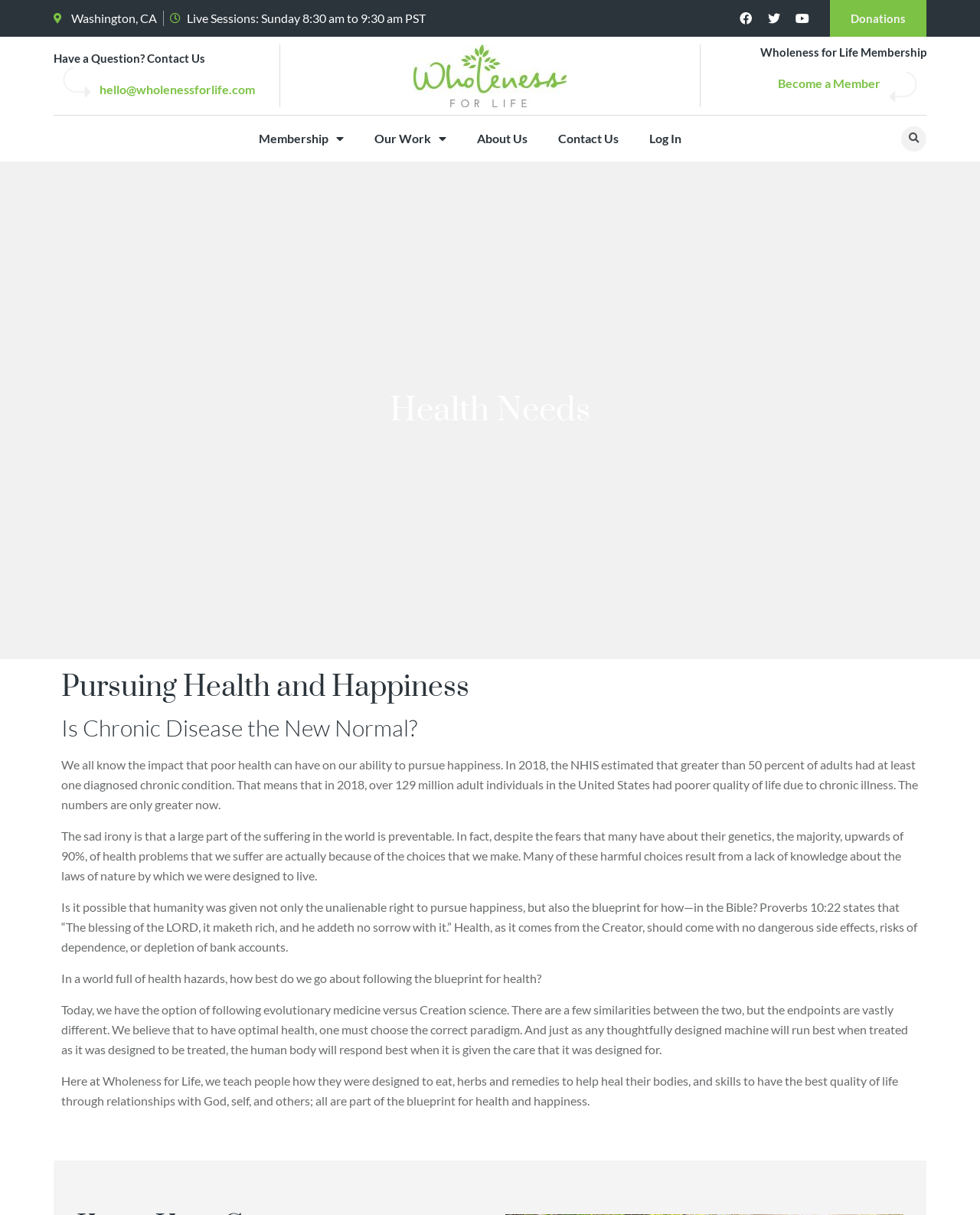Based on the image, please respond to the question with as much detail as possible:
What is the topic of the webpage?

I found the answer by looking at the headings and static text elements on the webpage, which suggest that the topic of the webpage is related to health and happiness, and how to achieve it through a specific approach.